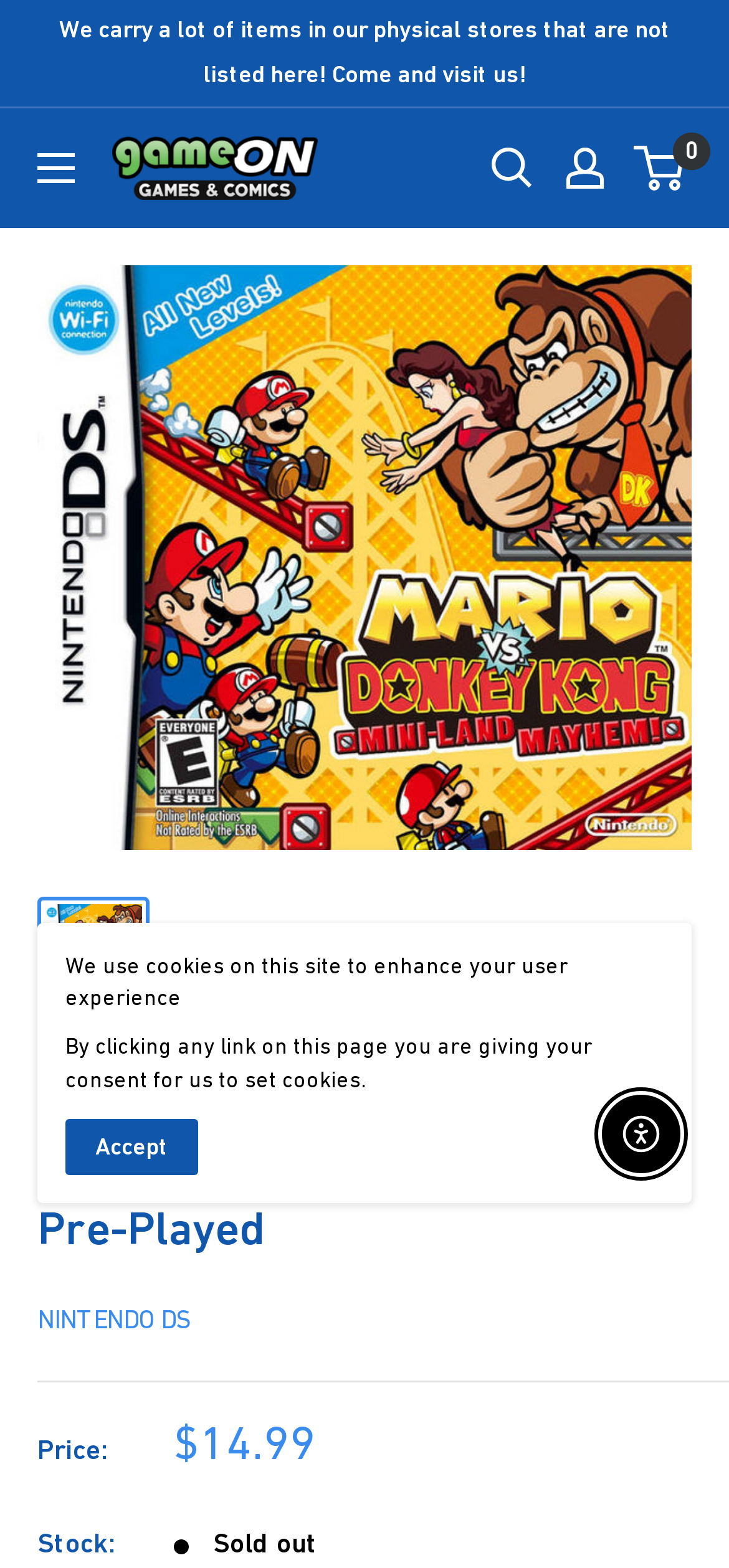Extract the bounding box coordinates of the UI element described by: "Accept". The coordinates should include four float numbers ranging from 0 to 1, e.g., [left, top, right, bottom].

[0.09, 0.714, 0.272, 0.749]